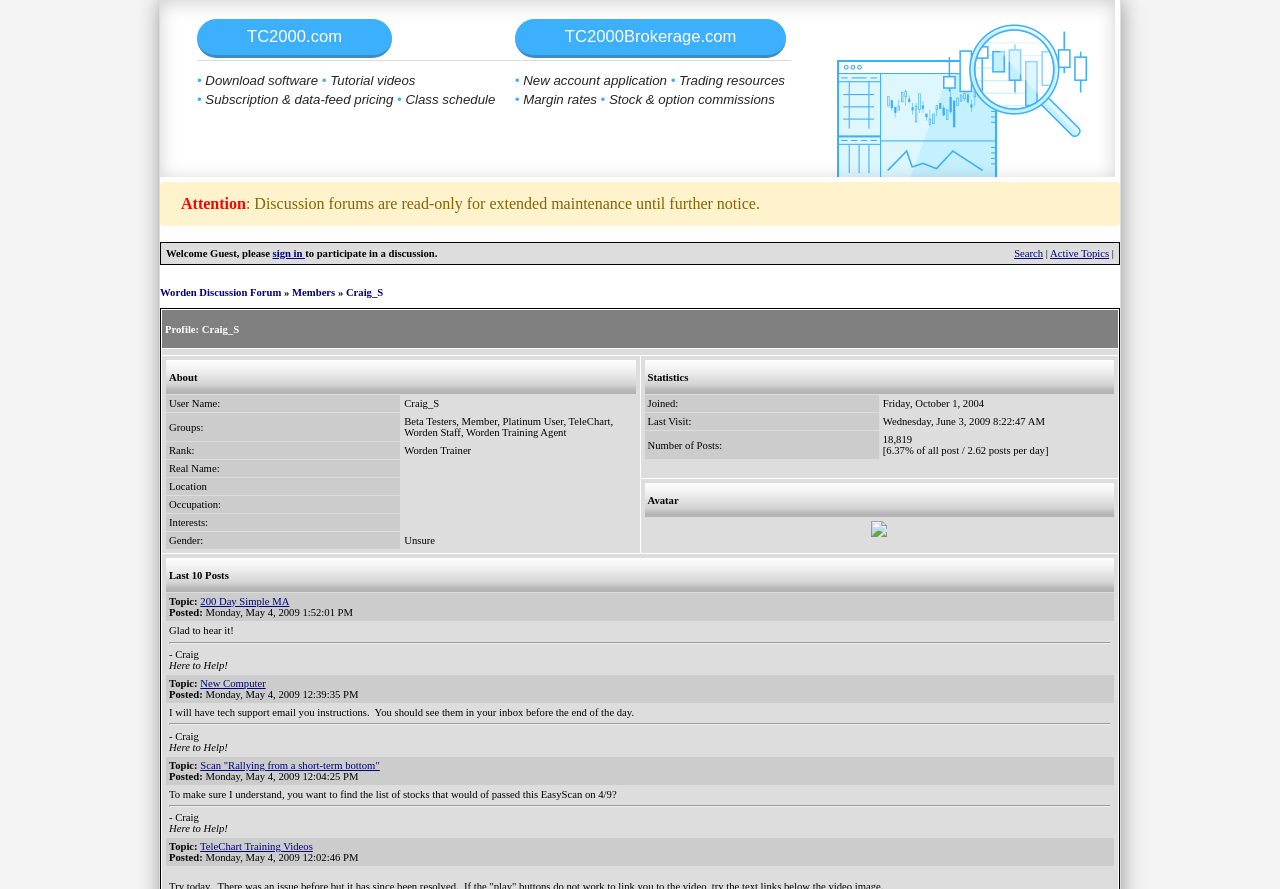Identify the bounding box of the UI element described as follows: "Worden Discussion Forum". Provide the coordinates as four float numbers in the range of 0 to 1 [left, top, right, bottom].

[0.125, 0.322, 0.22, 0.335]